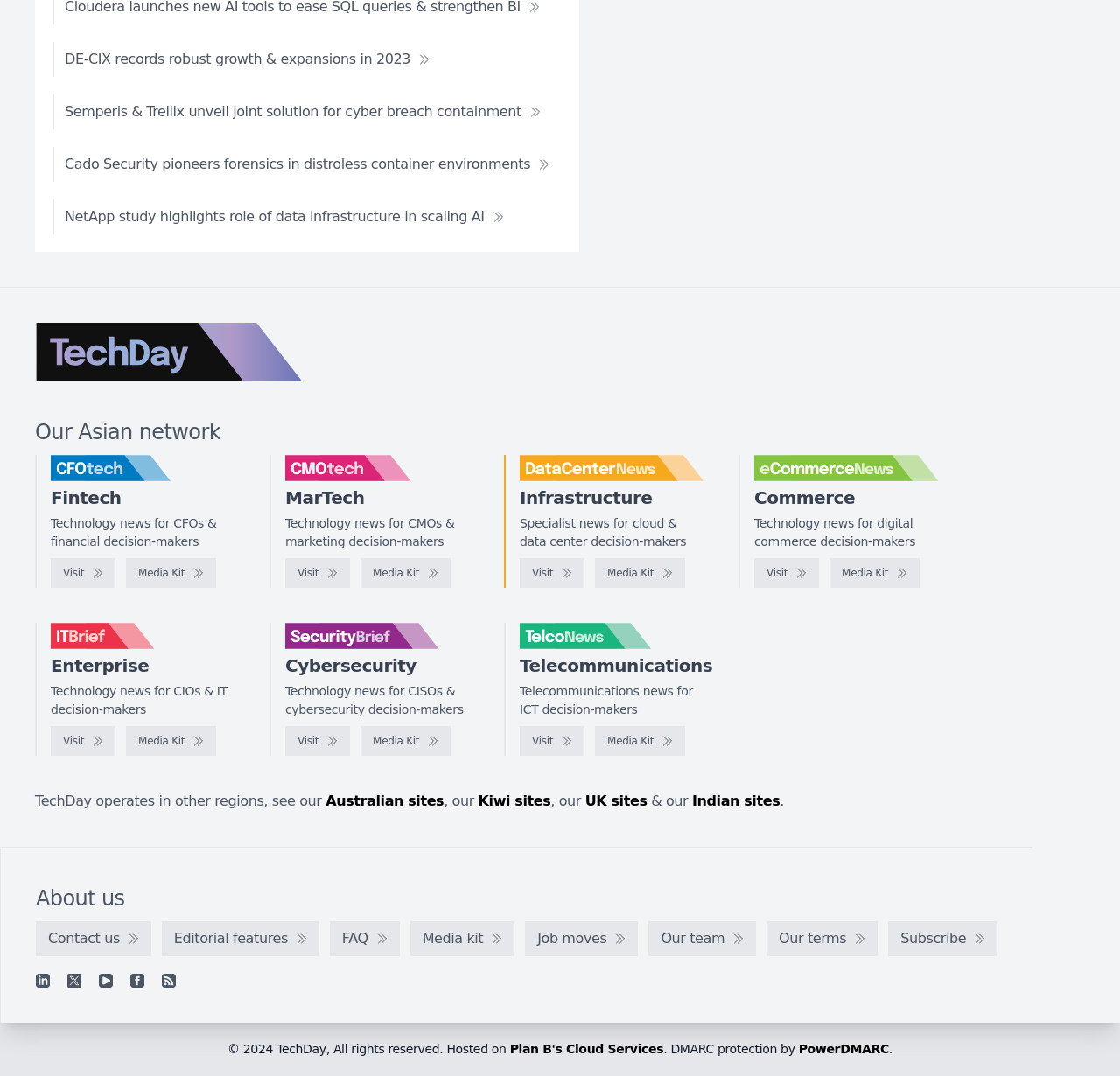Please identify the bounding box coordinates of the area I need to click to accomplish the following instruction: "Visit TechDay".

[0.031, 0.3, 0.271, 0.354]